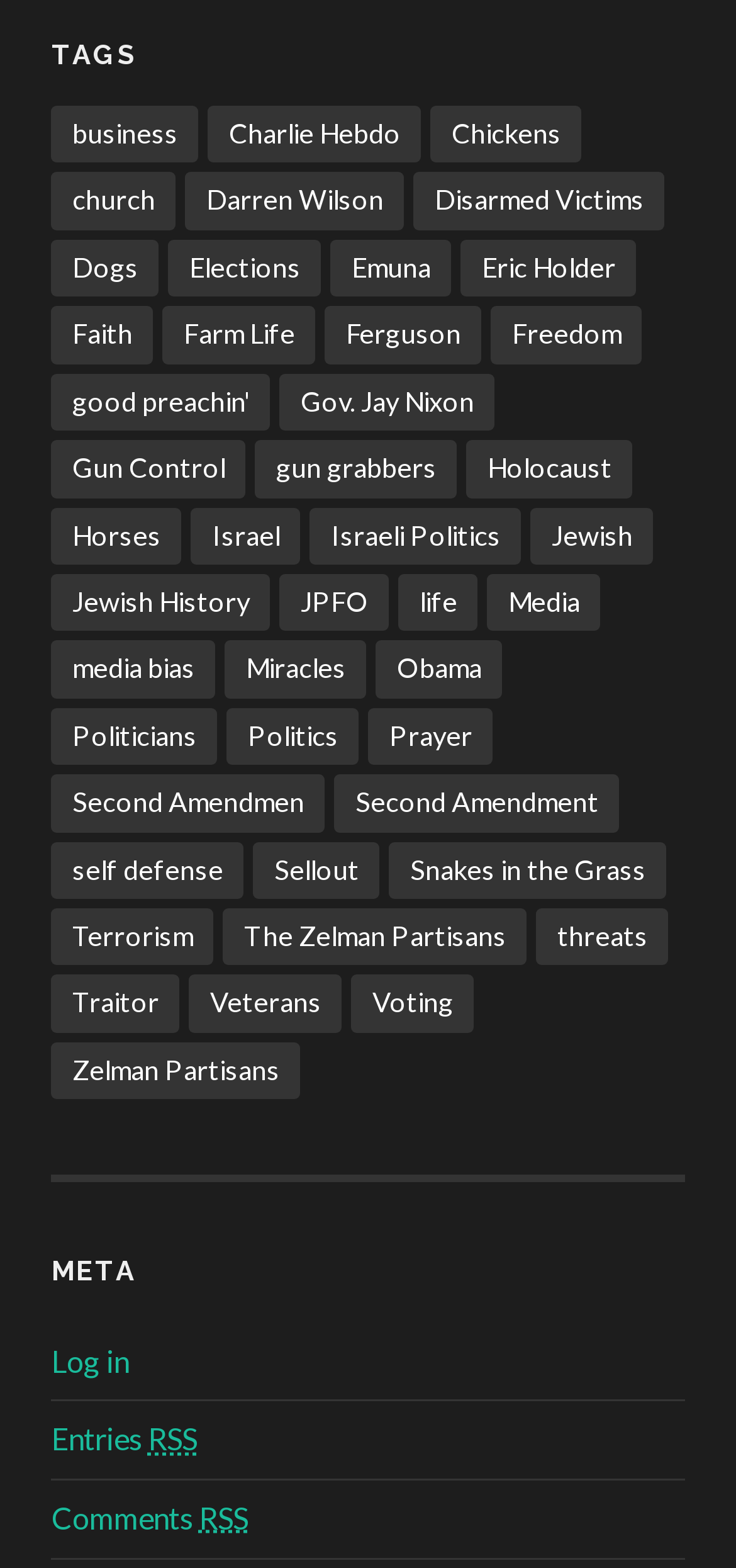Determine the bounding box for the described UI element: "Snakes in the Grass".

[0.529, 0.537, 0.906, 0.573]